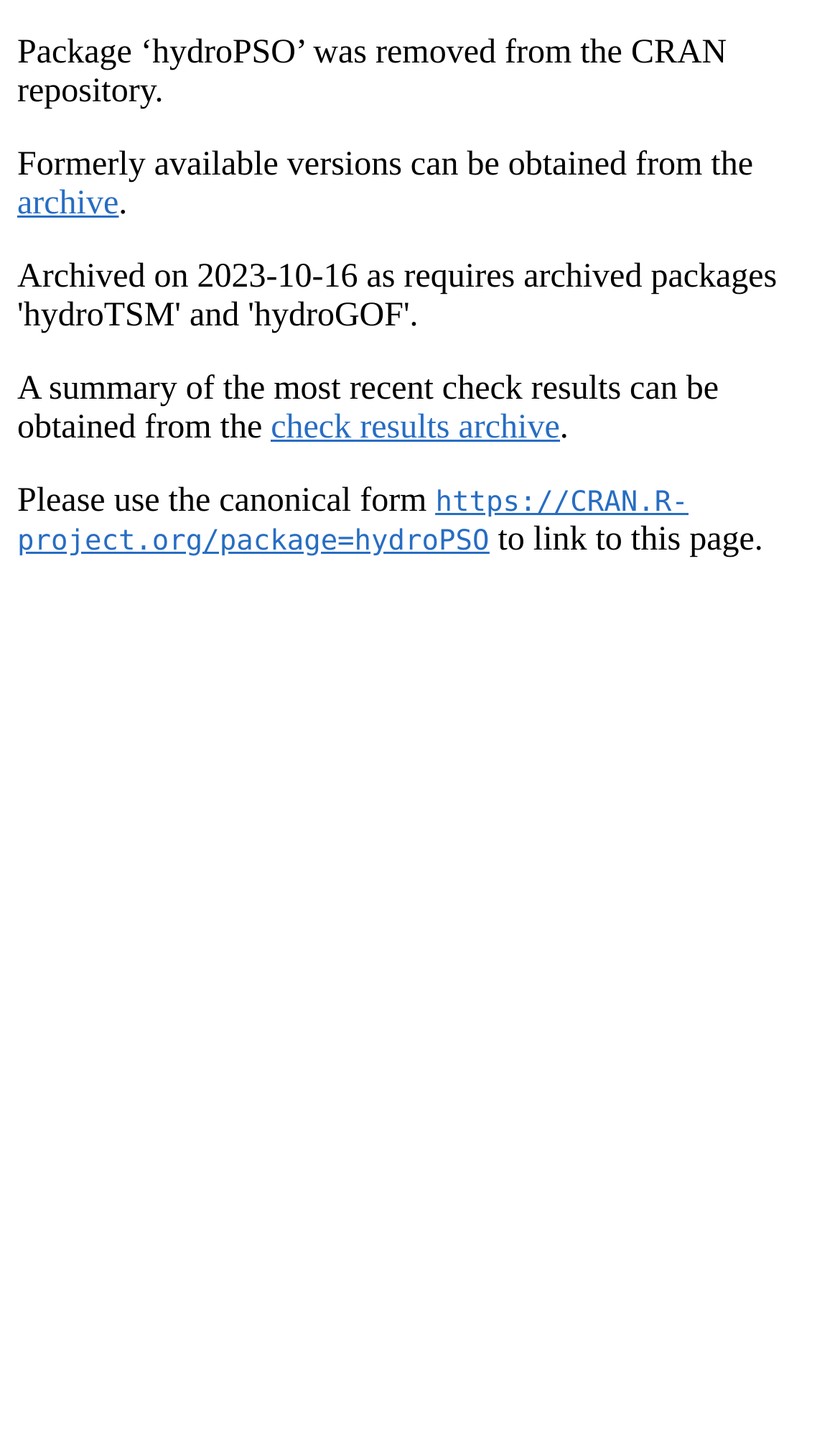What is the purpose of the canonical form?
Using the information from the image, answer the question thoroughly.

The webpage mentions the canonical form and provides a link to it. The purpose of this canonical form is to link to this page, as stated in the sentence that includes the link.